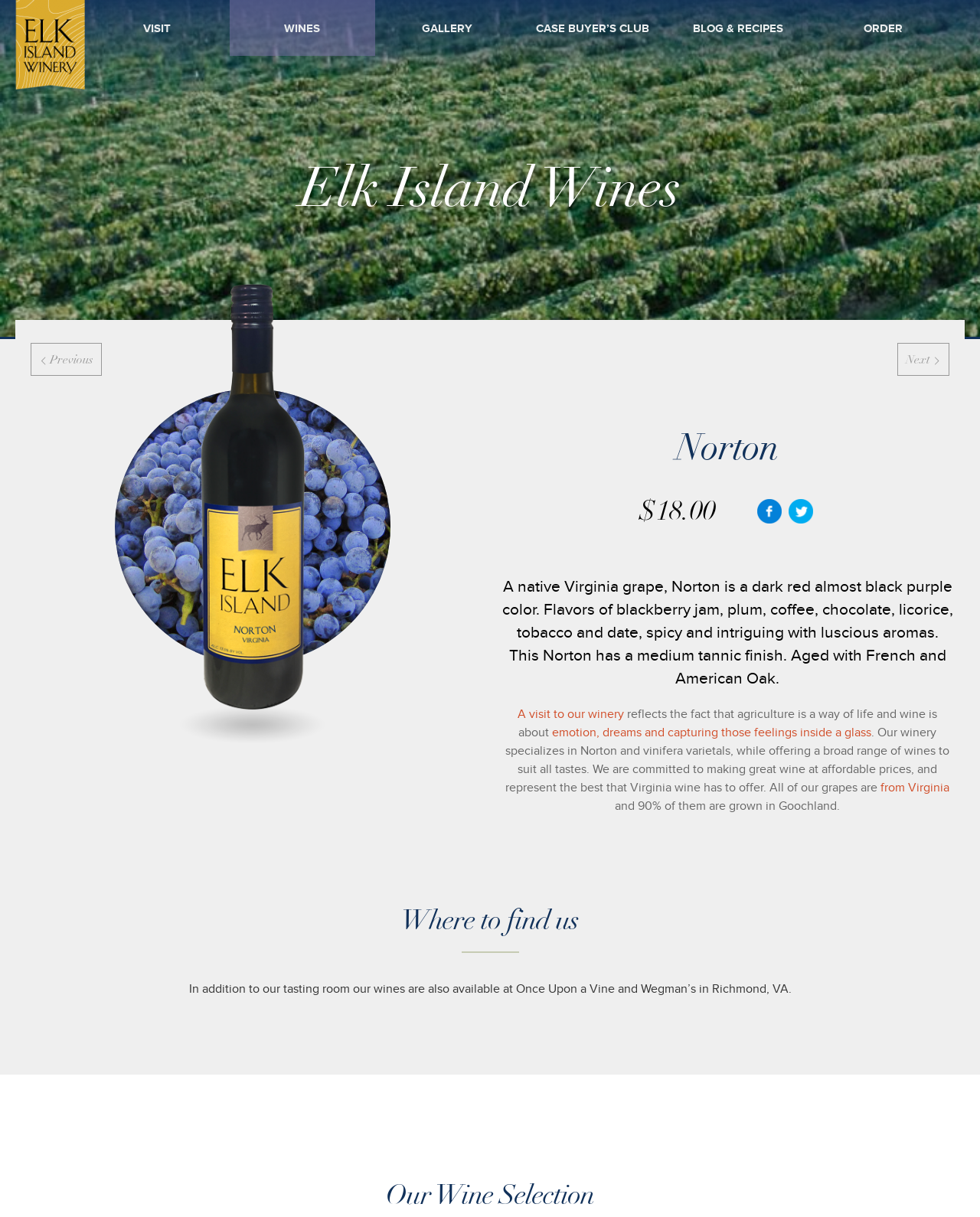Locate the bounding box coordinates of the UI element described by: "Case Buyer’s Club". The bounding box coordinates should consist of four float numbers between 0 and 1, i.e., [left, top, right, bottom].

[0.531, 0.018, 0.679, 0.028]